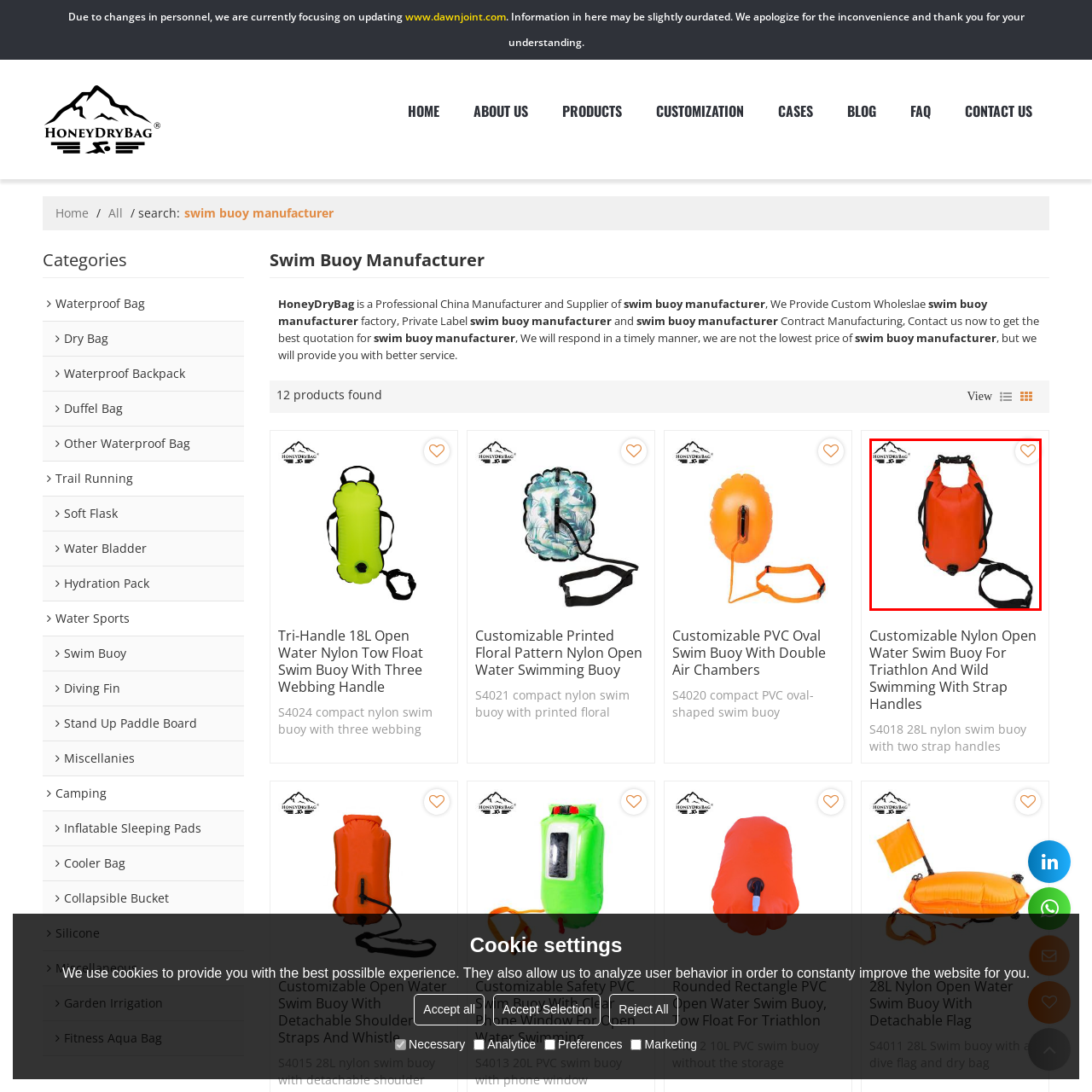Look at the area highlighted in the red box, What is the purpose of the adjustable waist belt? Please provide an answer in a single word or phrase.

Secure attachment